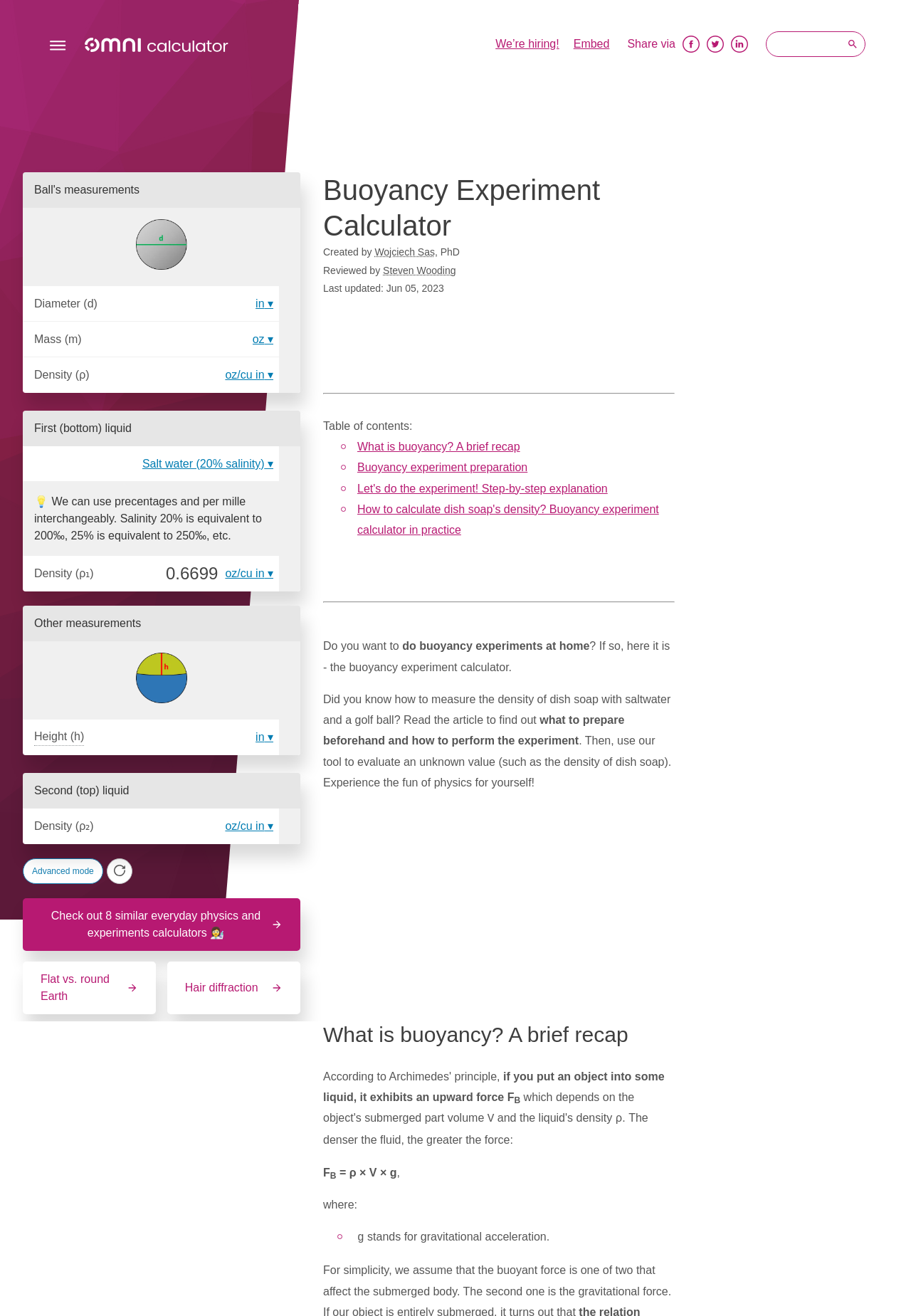Explain in detail what is displayed on the webpage.

This webpage is a calculator tool for a buoyancy experiment, specifically designed to estimate the density of dish soap. At the top left corner, there is a menu button and an Omni Calculator logo. On the top right side, there are buttons for embedding, sharing, and searching.

Below the top section, there is a heading "Buoyancy Experiment Calculator" followed by a brief introduction to the calculator and its purpose. The introduction is accompanied by an image on the left side.

The main content of the webpage is divided into sections. The first section provides a table of contents with links to different parts of the experiment, including "What is buoyancy? A brief recap", "Buoyancy experiment preparation", and "How to calculate dish soap's density?".

The next section explains the concept of buoyancy, providing a brief recap of the phenomenon. It includes a formula for calculating the upward force (F) exerted on an object when it is partially or fully submerged in a fluid.

Following this section, there is a calculator tool with input fields for diameter, mass, and density. The user can select units for each input field from a dropdown menu. There is also a section for selecting the first (bottom) liquid, with options such as salt water with varying salinity levels.

To the right of the calculator tool, there is a section with explanatory text, including a note about using percentages and per mille interchangeably when referring to salinity levels. Below this section, there is another input field for density (ρ₁) with a default value of 0.6699.

Throughout the webpage, there are various buttons, links, and images that provide additional information and functionality.